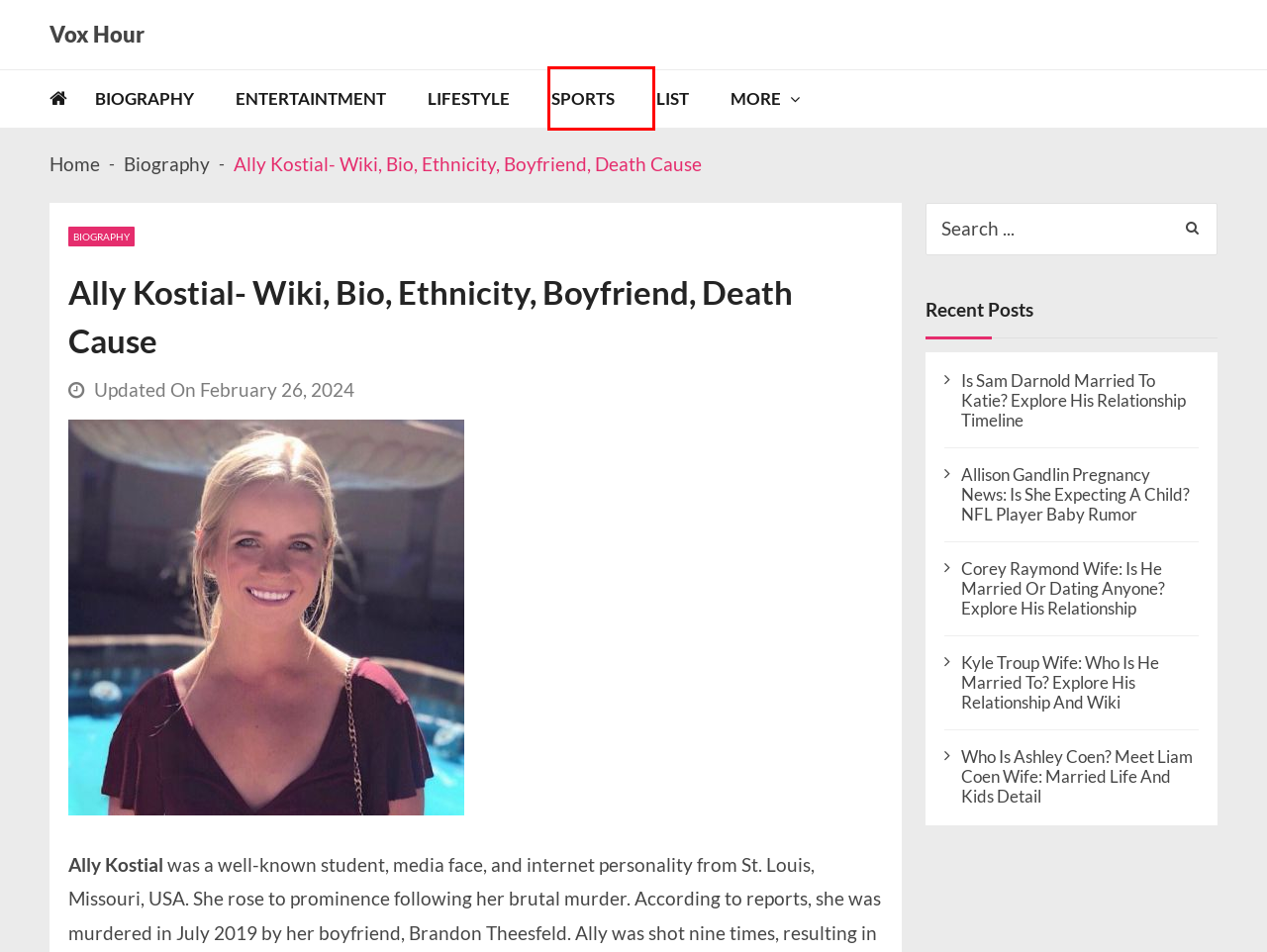Look at the screenshot of a webpage with a red bounding box and select the webpage description that best corresponds to the new page after clicking the element in the red box. Here are the options:
A. Sports Archives - Vox Hour
B. Kyle Troup Wife: Who Is He Married To? Explore His Relationship And Wiki
C. Corey Raymond Wife: Is He Married Or Dating Anyone? Explore His Relationship
D. Lifestyle Archives - Vox Hour
E. Who Is Ashley Coen? Meet Liam Coen Wife: Married Life And Kids Detail
F. List Archives - Vox Hour
G. Entertaintment Archives - Vox Hour
H. Celebrity biography, gossip, lifestyle and relationship

A